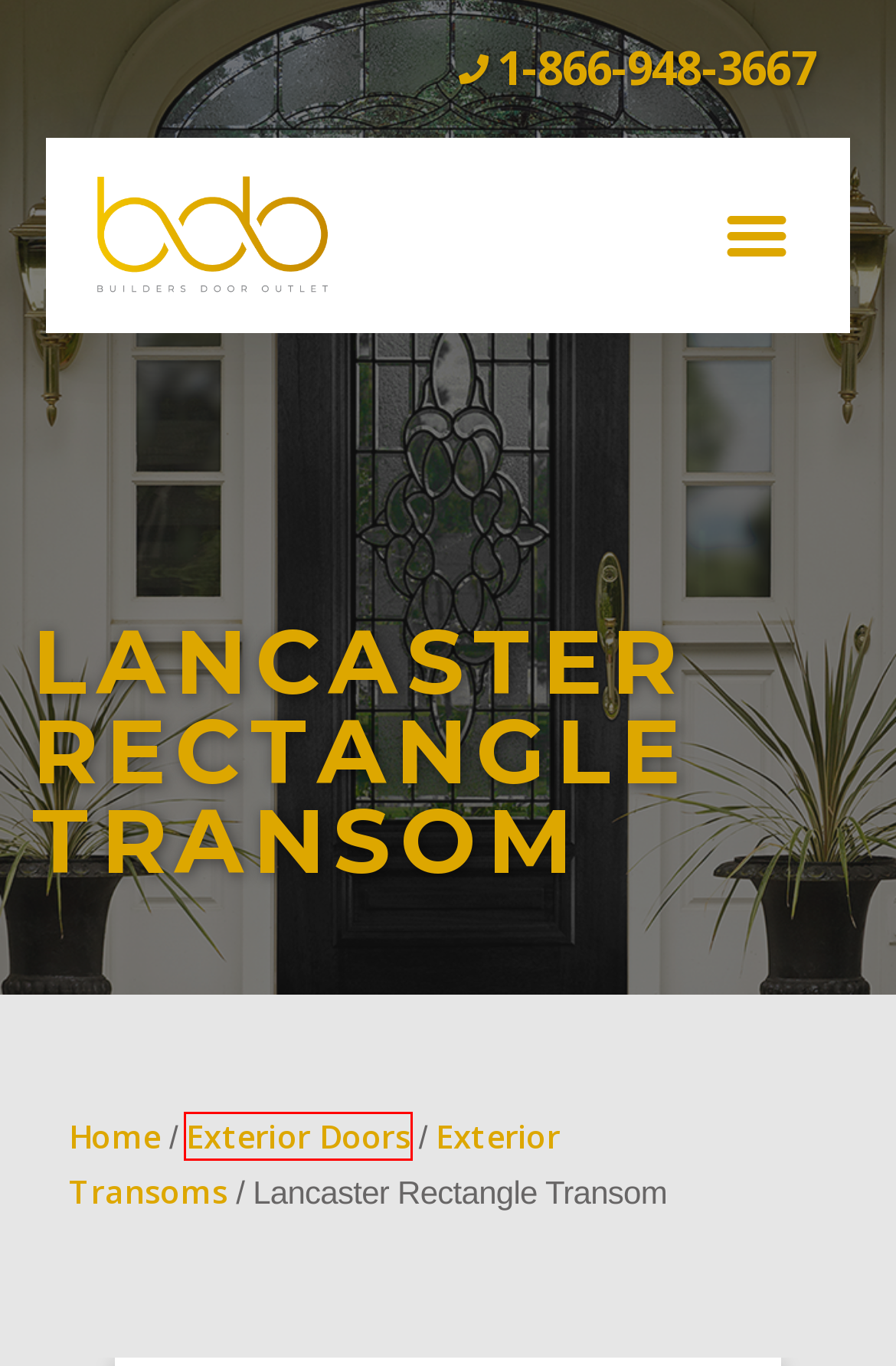You are given a screenshot of a webpage with a red bounding box around an element. Choose the most fitting webpage description for the page that appears after clicking the element within the red bounding box. Here are the candidates:
A. Terms and Conditions - Builders Door Outlet
B. Contact Us - Builders Door Outlet
C. Premium Doors for Sale - Buy Doors Online - Builders Door Outlet
D. Exterior Doors - Front Entry Doors | Builders Door Outlet
E. Exterior Transoms Archives - Builders Door Outlet
F. How to Choose Glass Options for Your Exterior Door - Builders Door Outlet
G. Decorative Door Glass Inserts - Builders Door Outlet
H. Traditional and Contemporary Barn Door Ideas - Builders Door Outlet

D